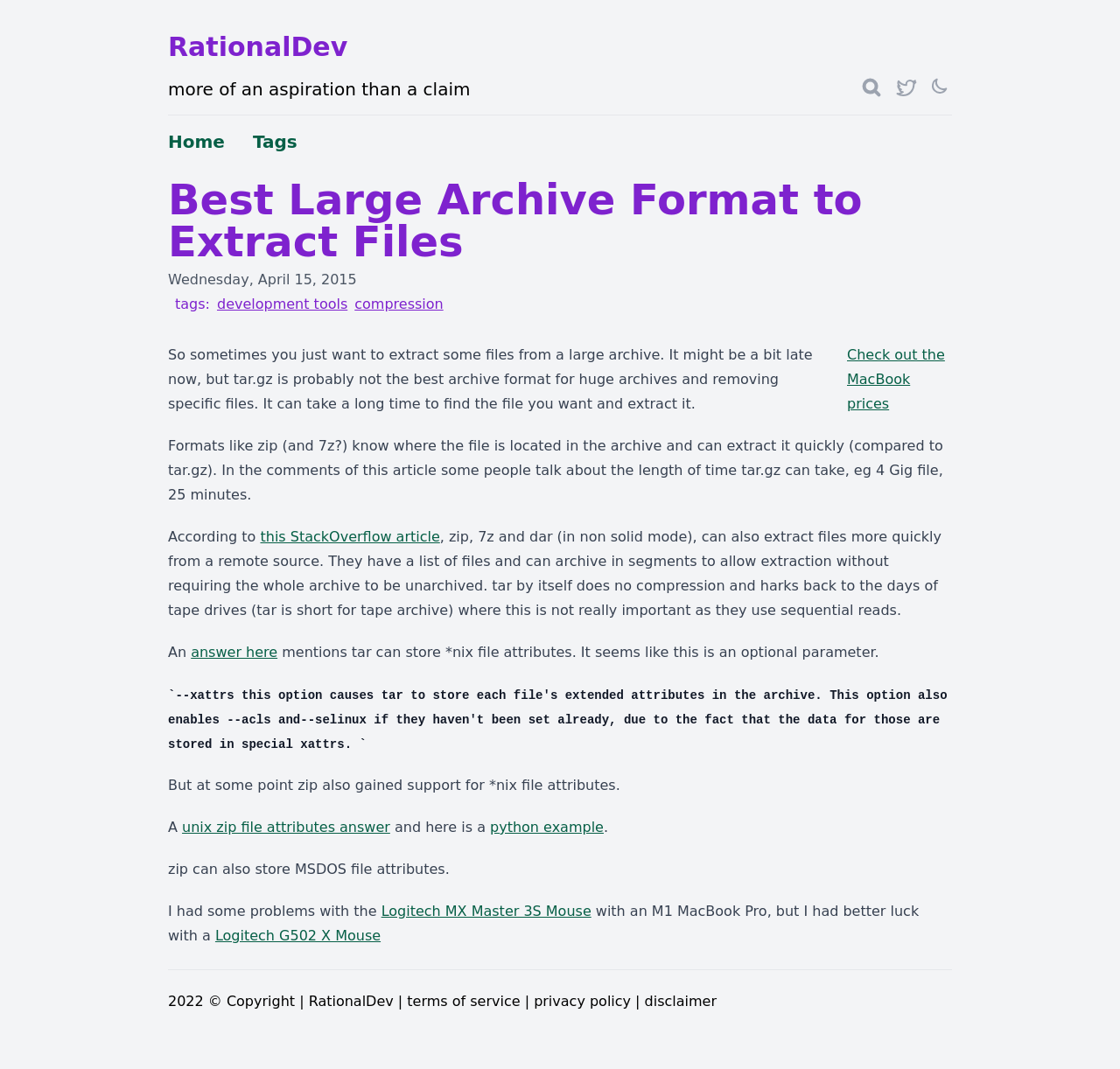Pinpoint the bounding box coordinates of the clickable area needed to execute the instruction: "go to the home page". The coordinates should be specified as four float numbers between 0 and 1, i.e., [left, top, right, bottom].

[0.15, 0.123, 0.201, 0.142]